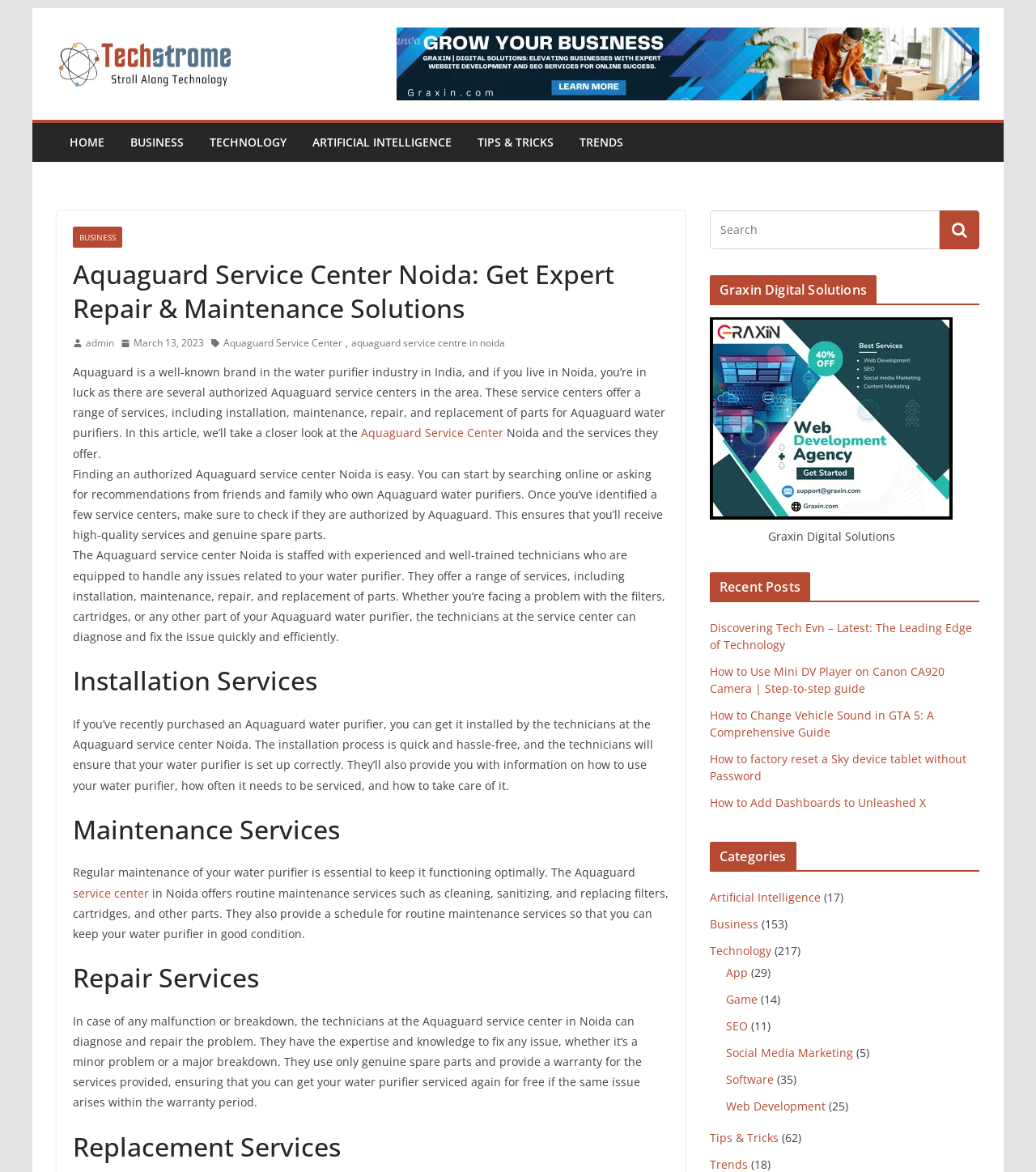Refer to the screenshot and give an in-depth answer to this question: What services are offered by the Aquaguard service center?

I found the answer by reading the text which mentions that the service center offers a range of services, including installation, maintenance, repair, and replacement of parts for Aquaguard water purifiers.